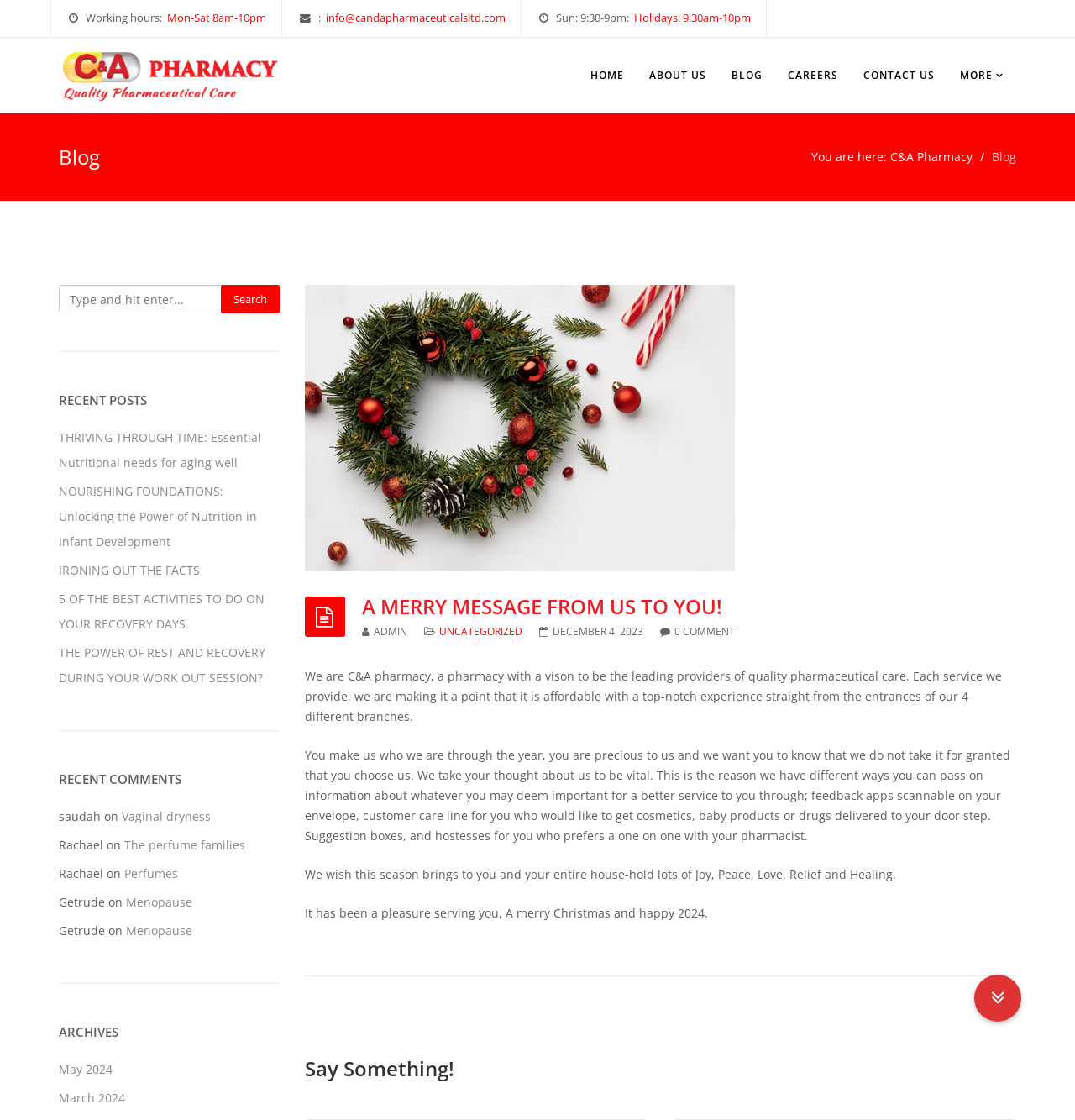Indicate the bounding box coordinates of the element that must be clicked to execute the instruction: "Click the 'Say Something!' button". The coordinates should be given as four float numbers between 0 and 1, i.e., [left, top, right, bottom].

[0.283, 0.945, 0.945, 0.963]